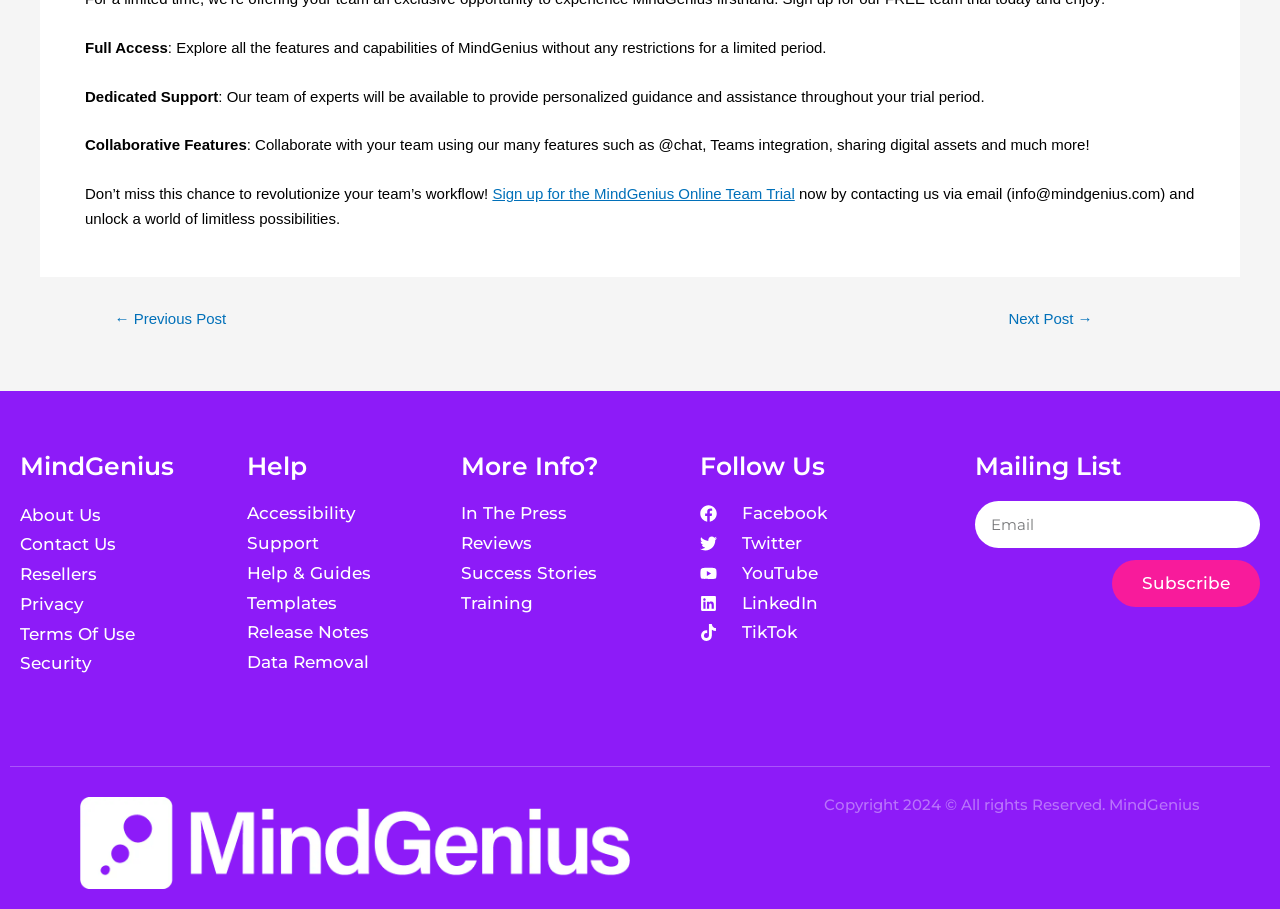Respond with a single word or short phrase to the following question: 
How can users contact the MindGenius team for more information?

Via email